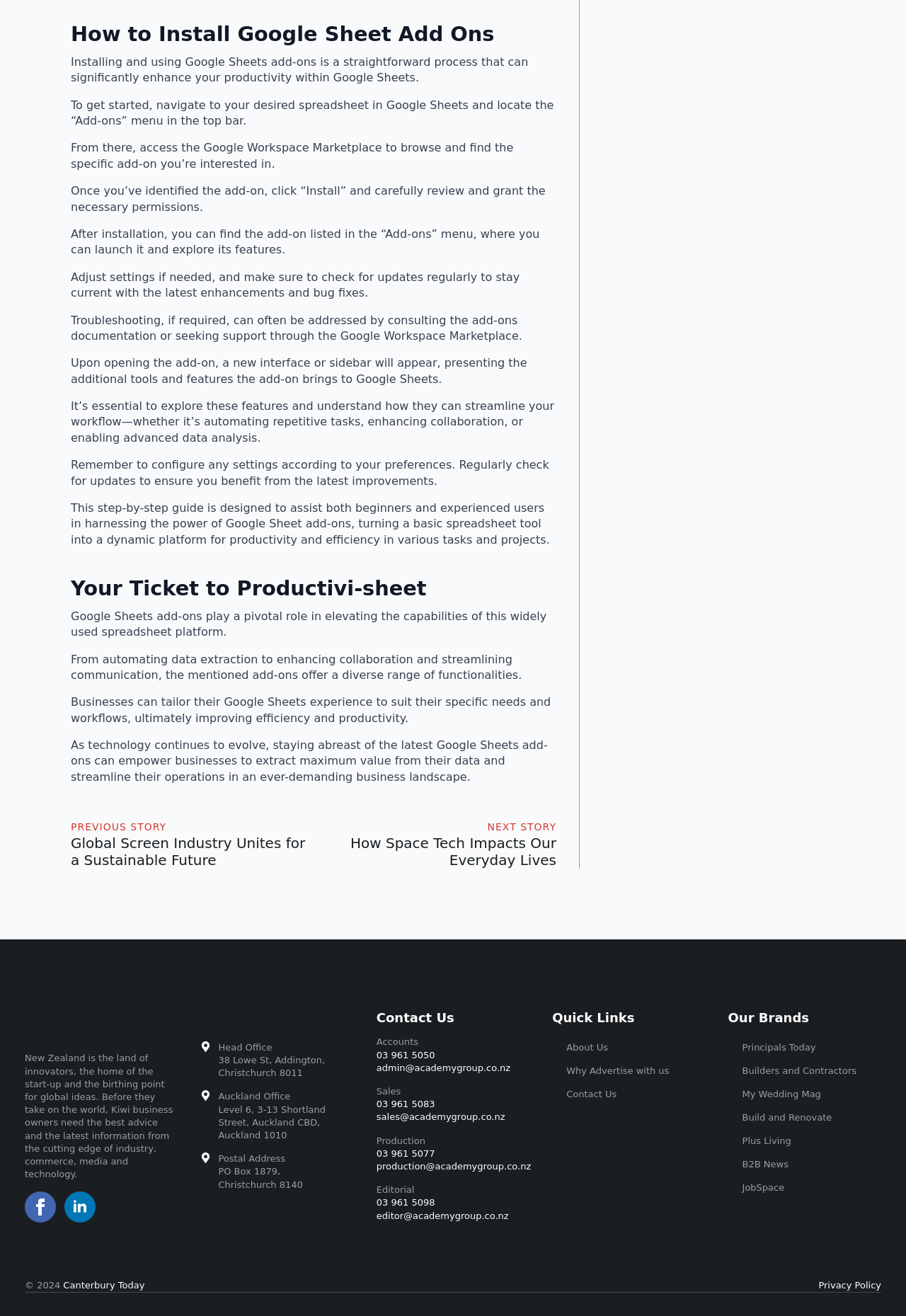Please identify the bounding box coordinates of the clickable element to fulfill the following instruction: "Visit the 'About Us' page". The coordinates should be four float numbers between 0 and 1, i.e., [left, top, right, bottom].

[0.61, 0.787, 0.779, 0.805]